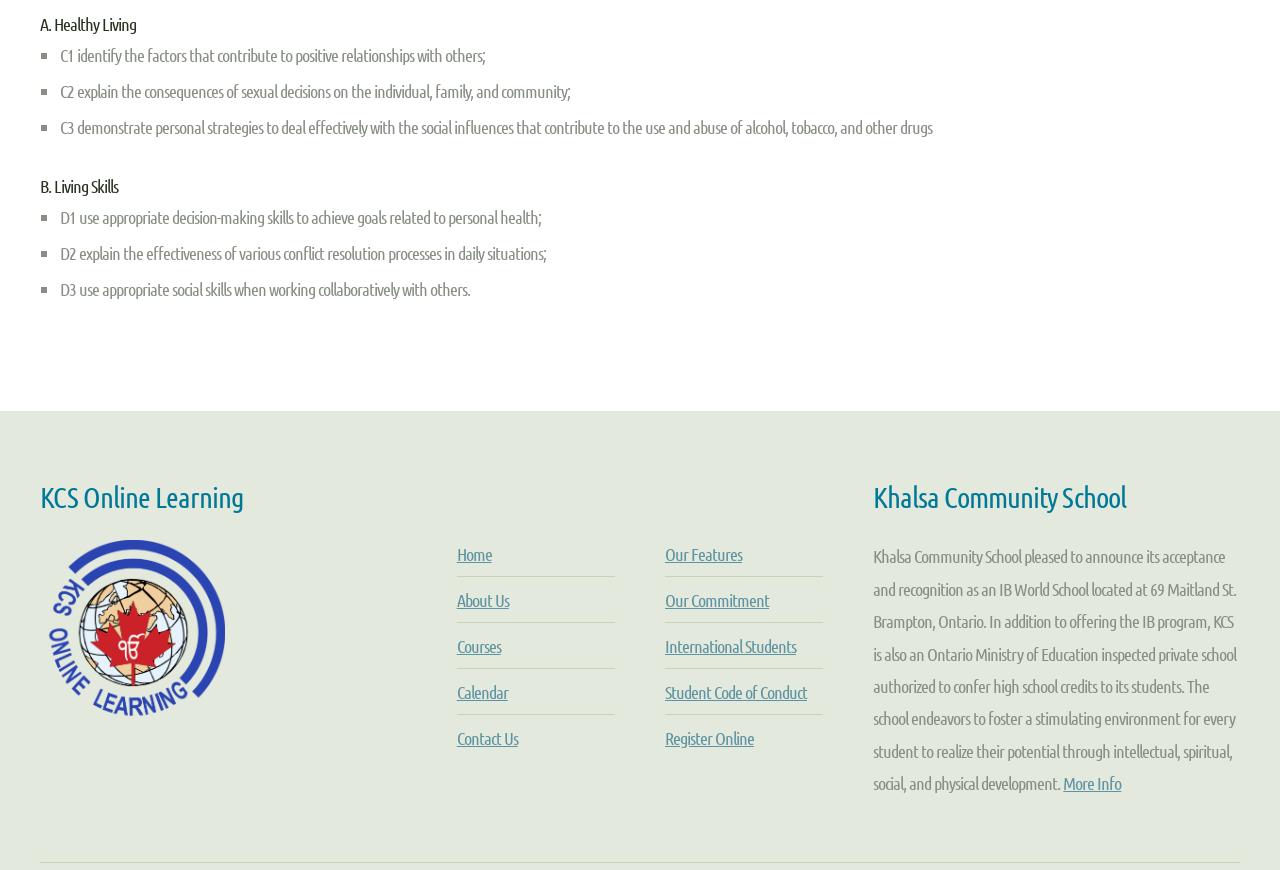Can you provide the bounding box coordinates for the element that should be clicked to implement the instruction: "Click on 'More Info'"?

[0.831, 0.887, 0.876, 0.913]